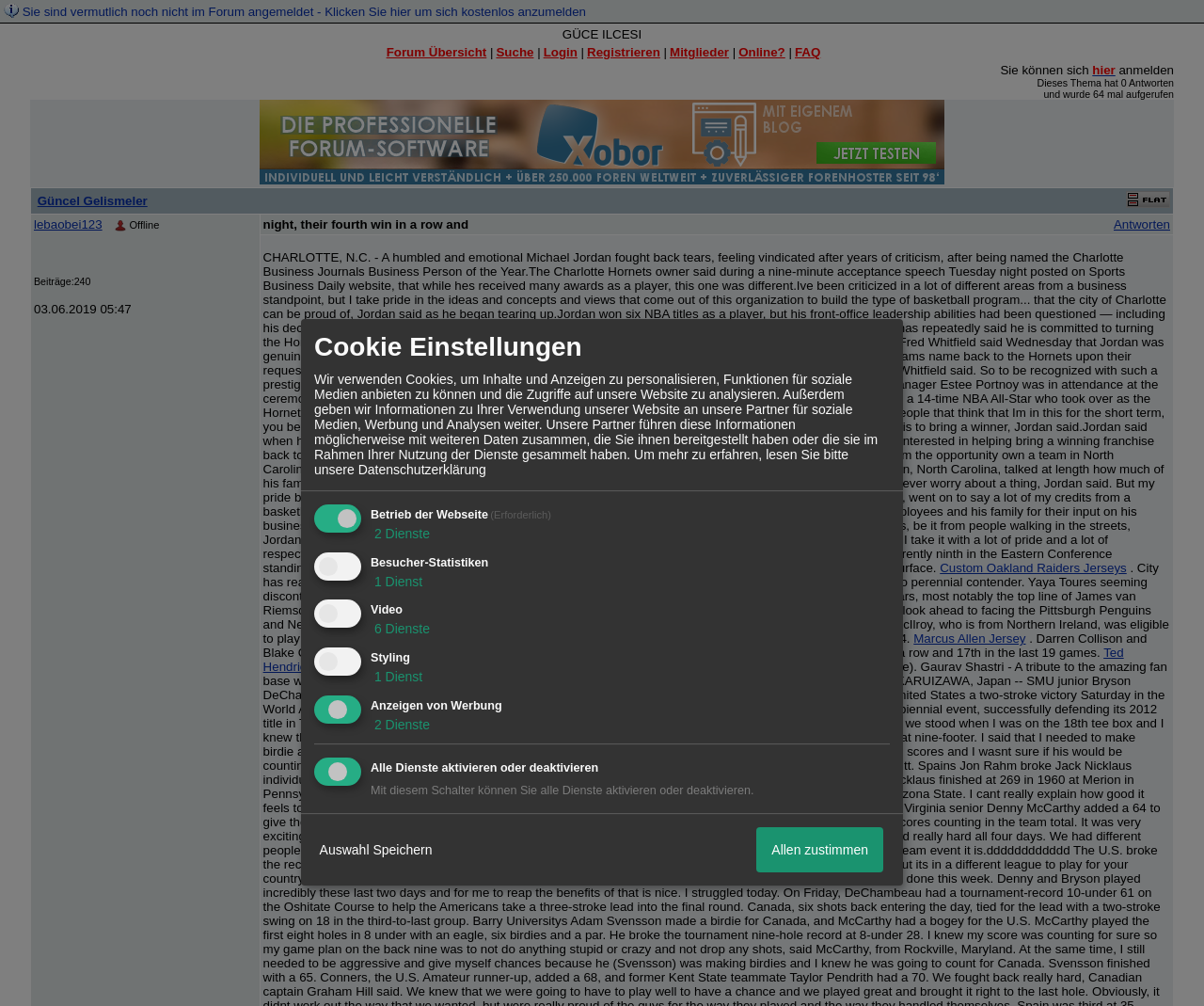What is the purpose of the required cookie?
Please provide a single word or phrase as the answer based on the screenshot.

For the website operation